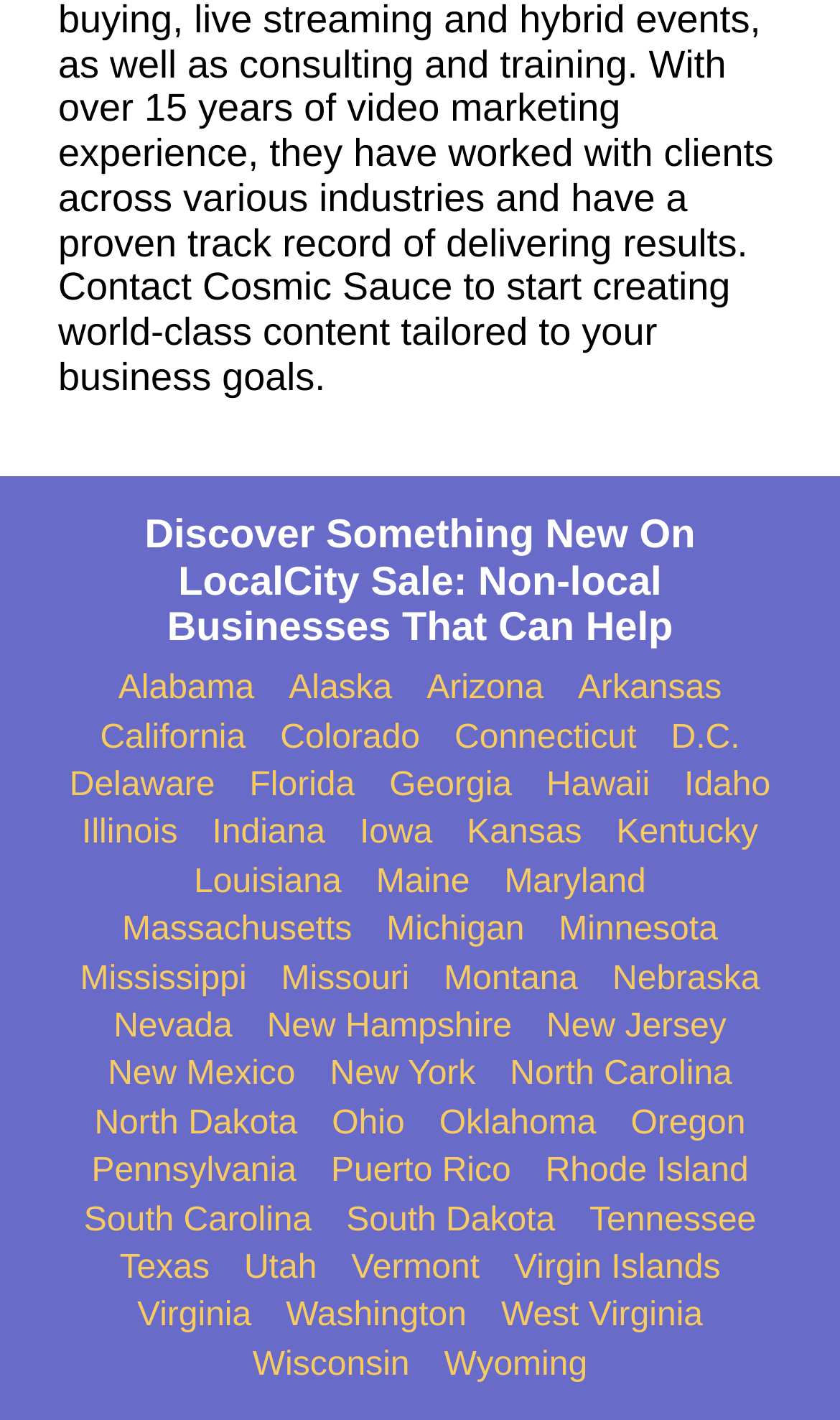Provide your answer in a single word or phrase: 
What is the first state listed on the webpage?

Alabama